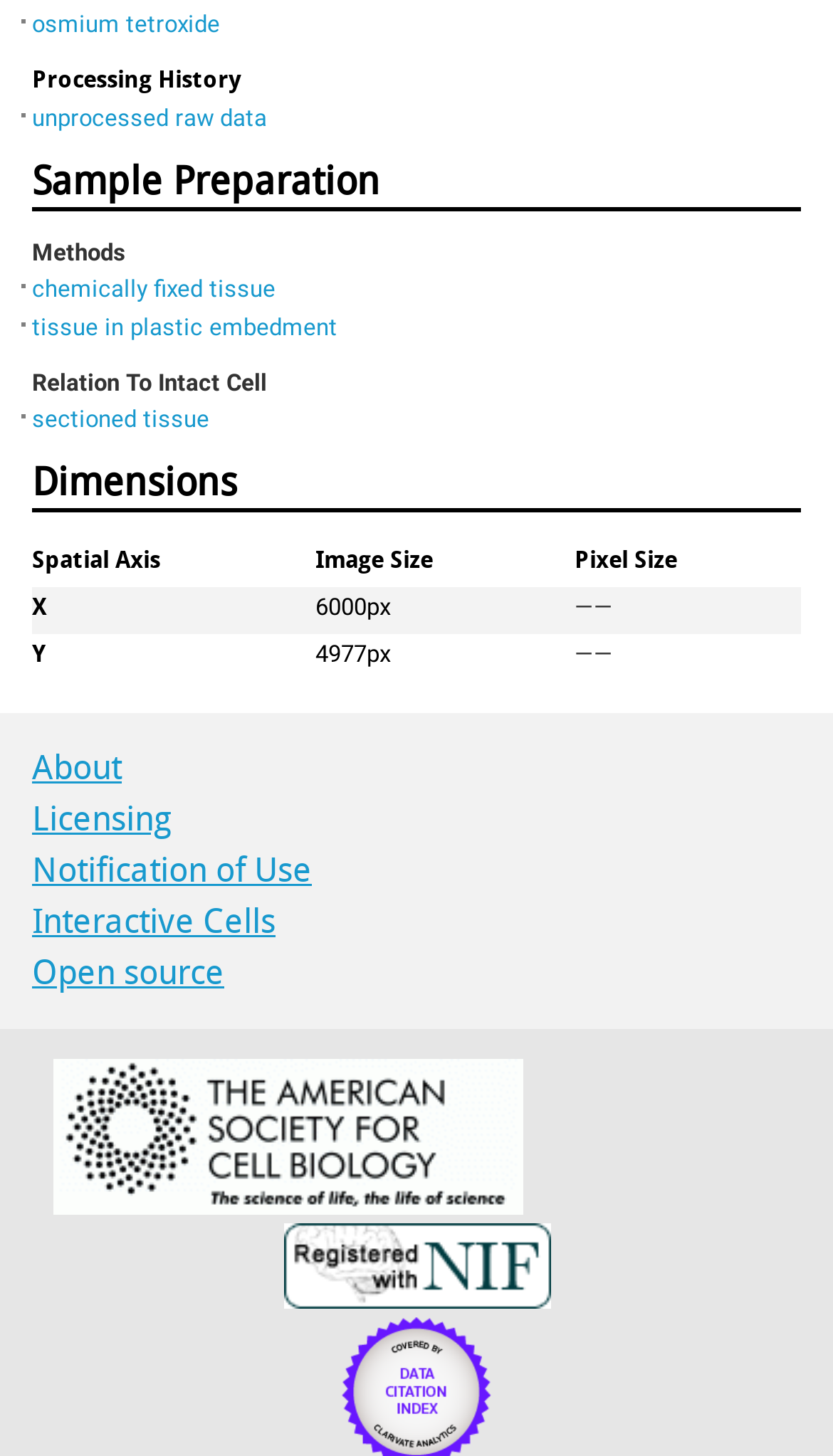Please identify the coordinates of the bounding box for the clickable region that will accomplish this instruction: "check image dimensions".

[0.038, 0.37, 0.962, 0.468]